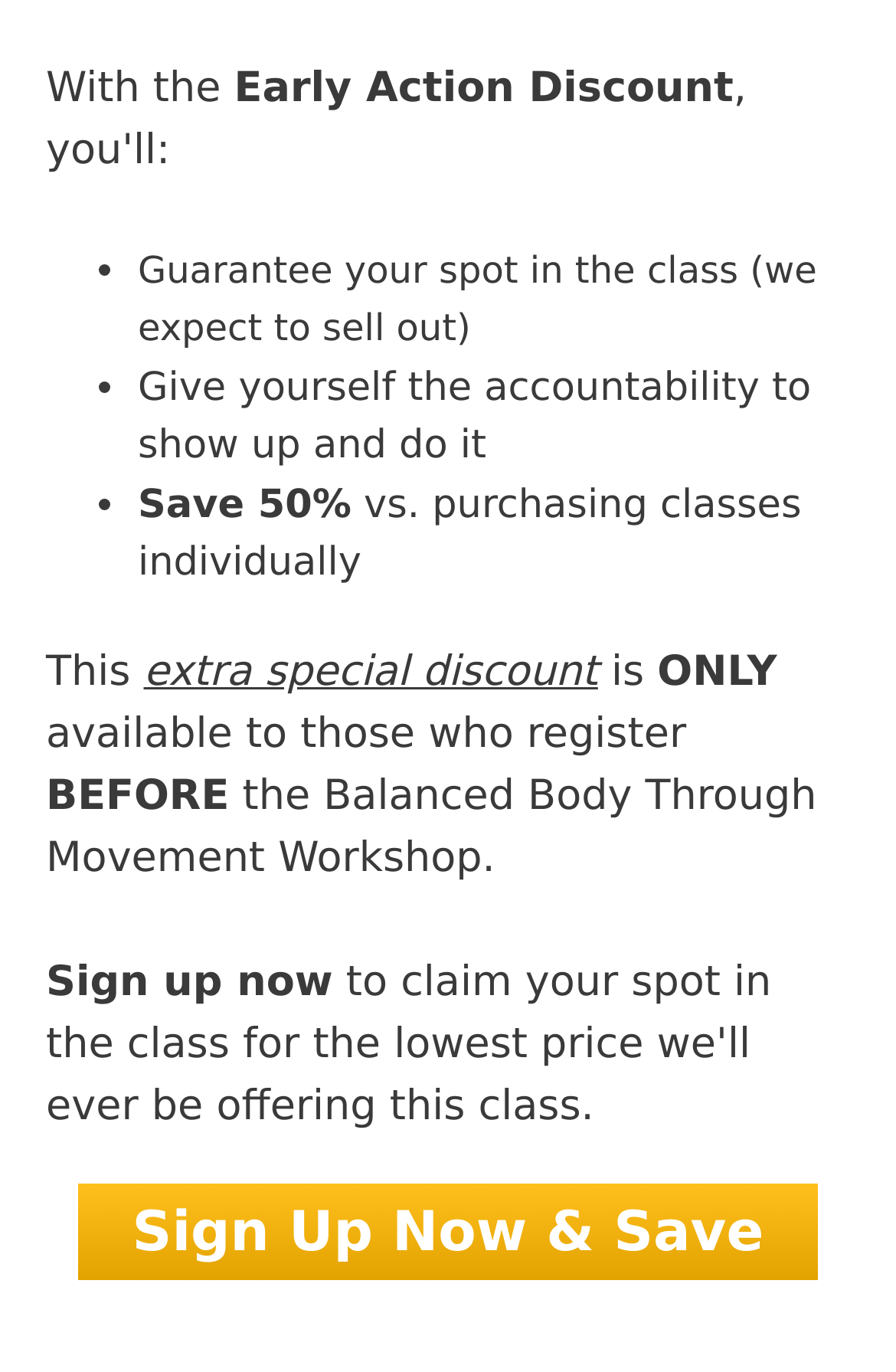What is the name of the workshop being promoted?
From the screenshot, provide a brief answer in one word or phrase.

Balanced Body Through Movement Workshop